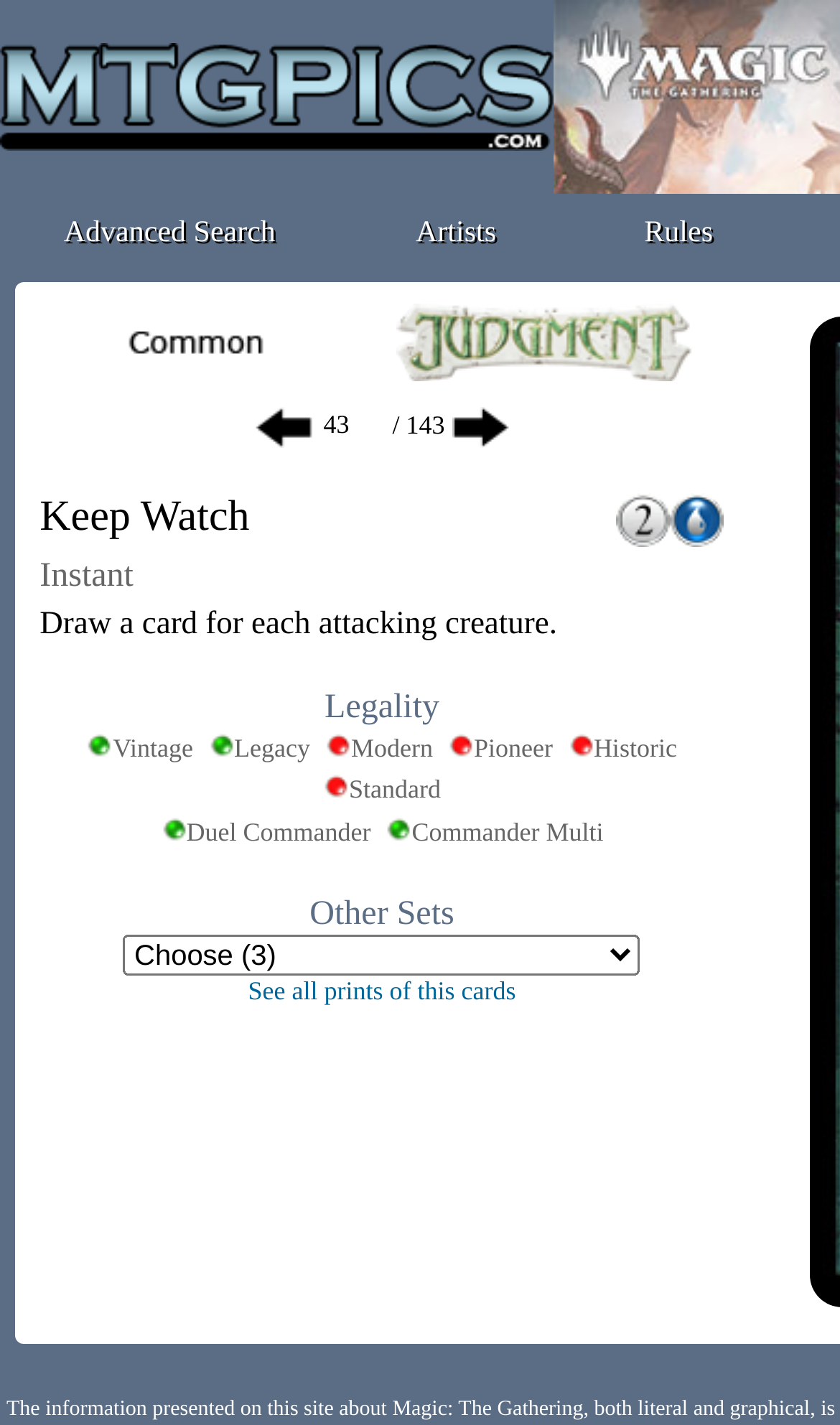Please identify the bounding box coordinates of the region to click in order to complete the given instruction: "Go to Advanced Search". The coordinates should be four float numbers between 0 and 1, i.e., [left, top, right, bottom].

[0.076, 0.153, 0.328, 0.175]